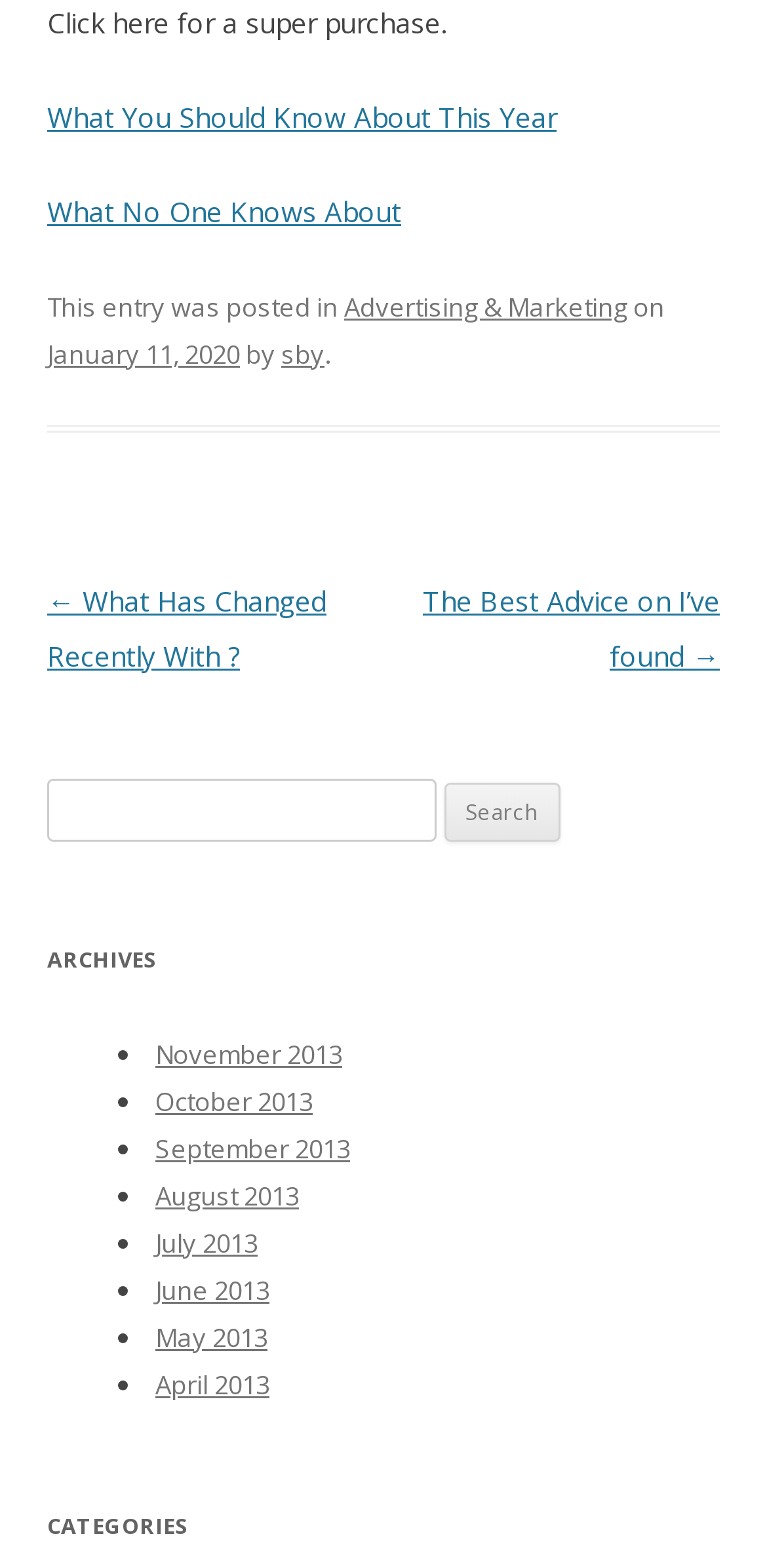Show the bounding box coordinates for the element that needs to be clicked to execute the following instruction: "Click on 'Advertising & Marketing'". Provide the coordinates in the form of four float numbers between 0 and 1, i.e., [left, top, right, bottom].

[0.449, 0.184, 0.818, 0.207]